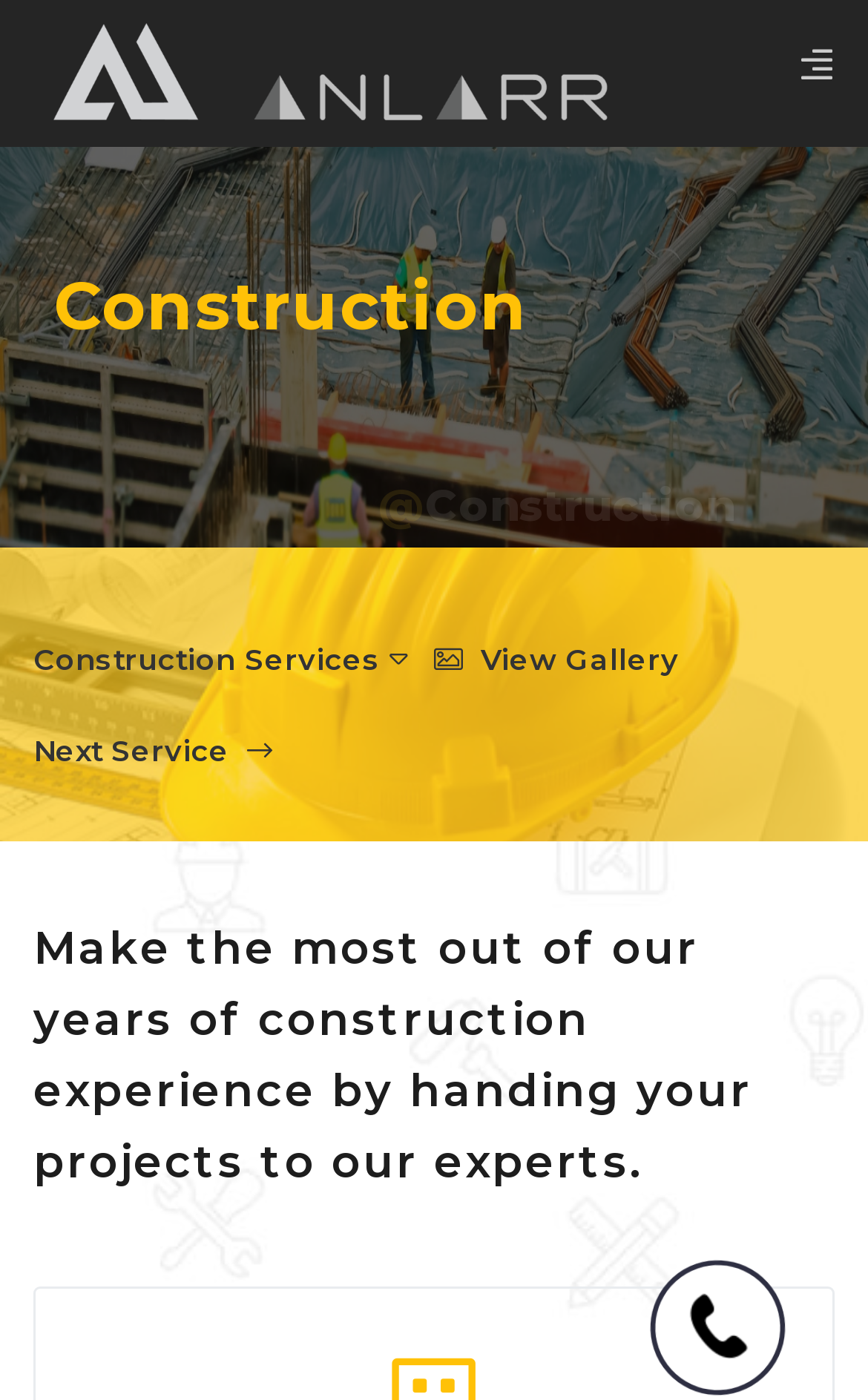Bounding box coordinates should be in the format (top-left x, top-left y, bottom-right x, bottom-right y) and all values should be floating point numbers between 0 and 1. Determine the bounding box coordinate for the UI element described as: Club MBA

None